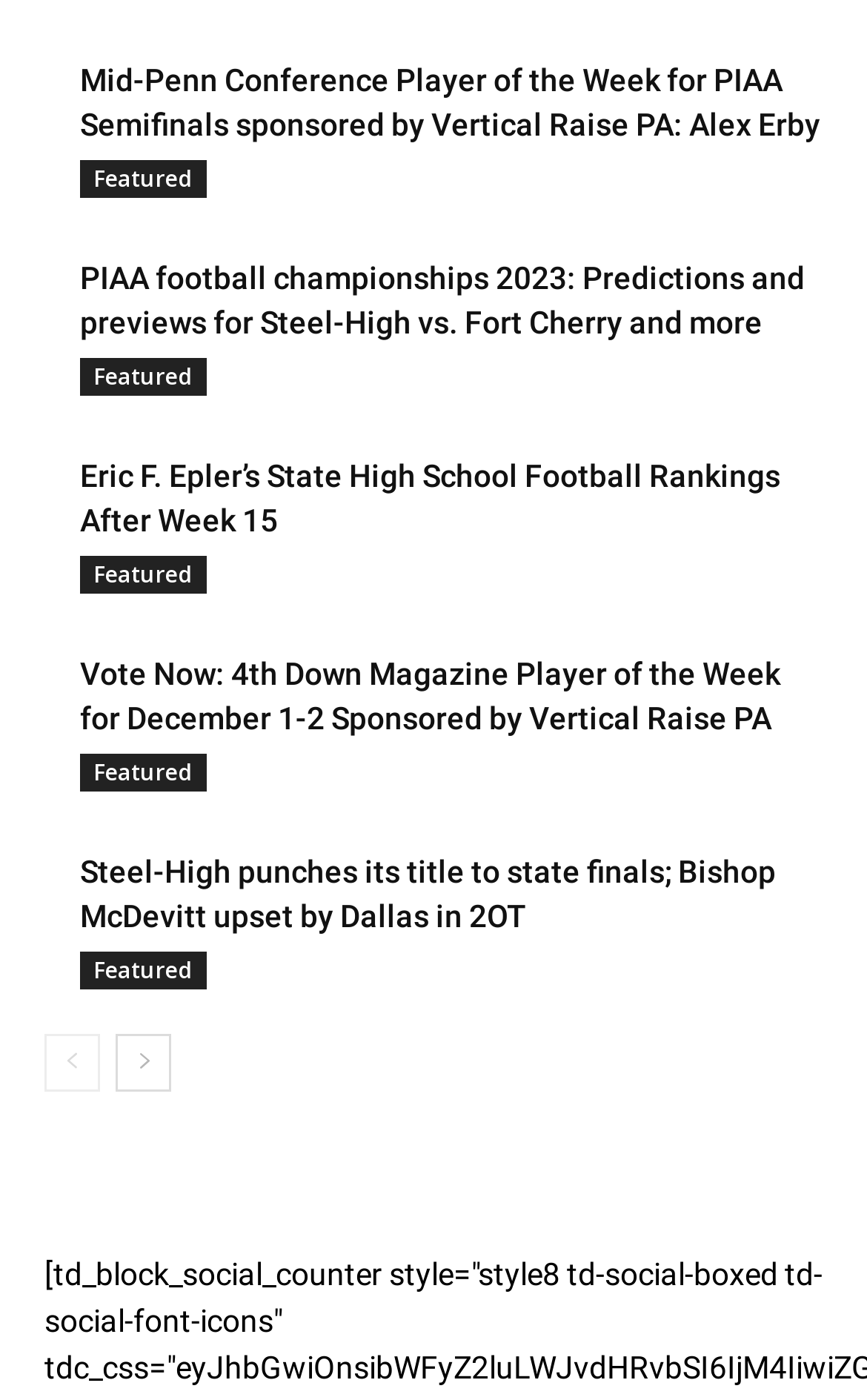Identify the bounding box of the UI element described as follows: "Featured". Provide the coordinates as four float numbers in the range of 0 to 1 [left, top, right, bottom].

[0.092, 0.539, 0.238, 0.566]